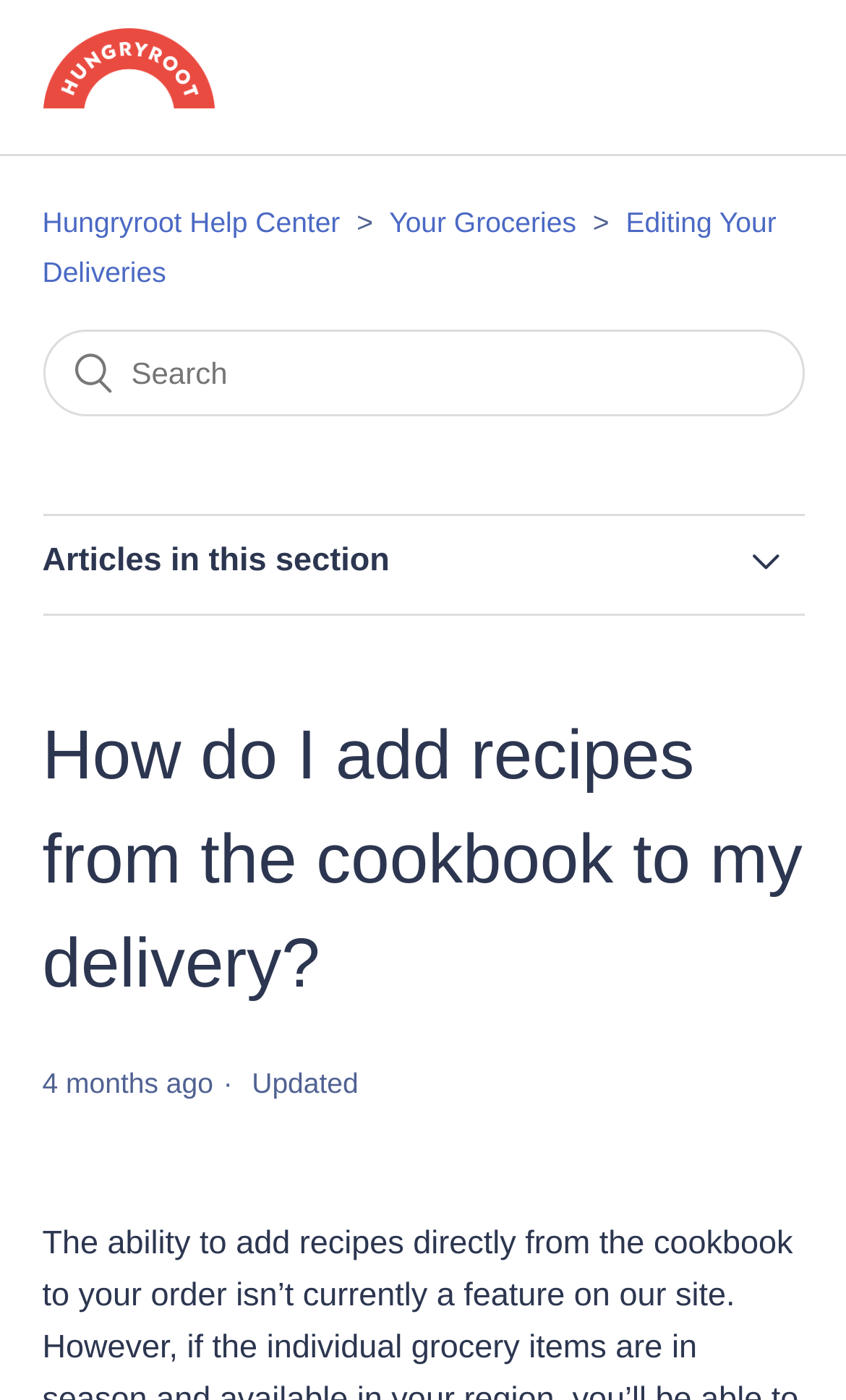Based on the element description title="Software and Games for Windows", identify the bounding box of the UI element in the given webpage screenshot. The coordinates should be in the format (top-left x, top-left y, bottom-right x, bottom-right y) and must be between 0 and 1.

None